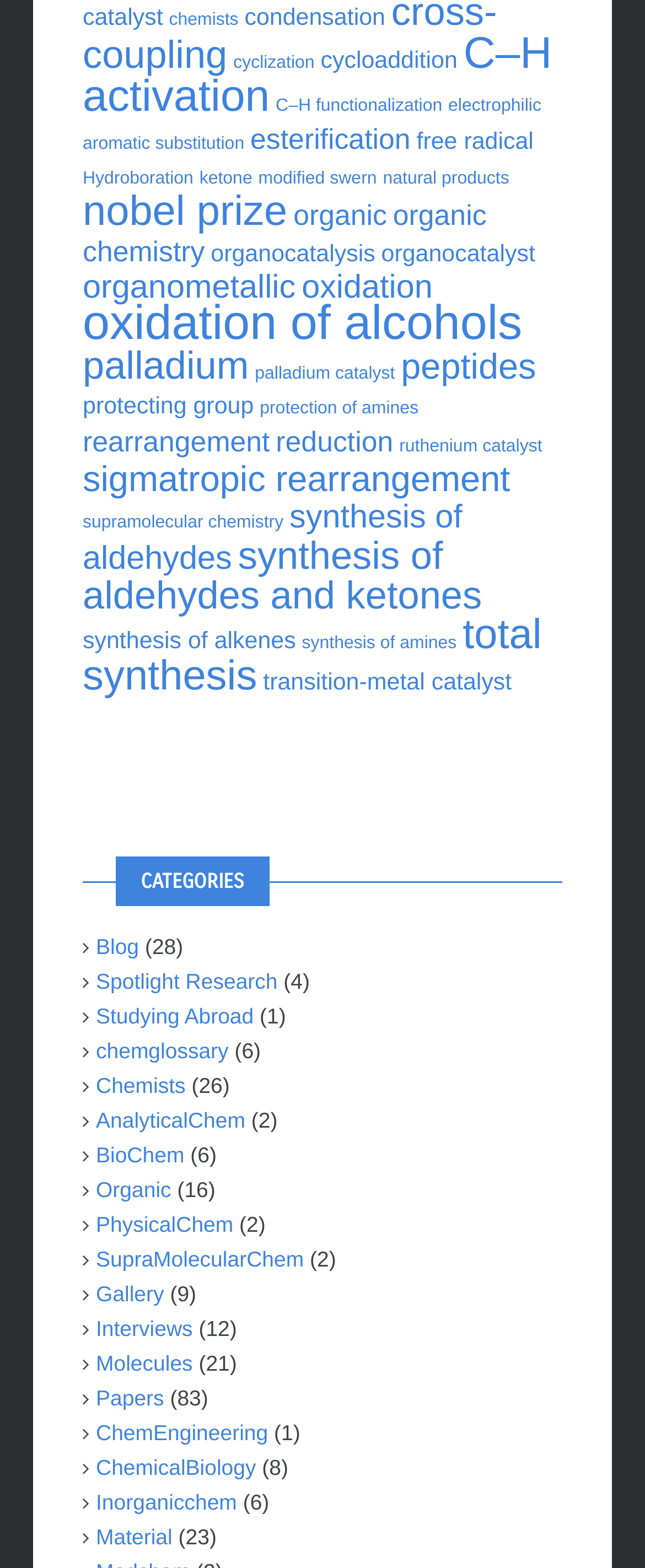Respond to the question below with a concise word or phrase:
What is the category of 'peptides'?

Organic chemistry